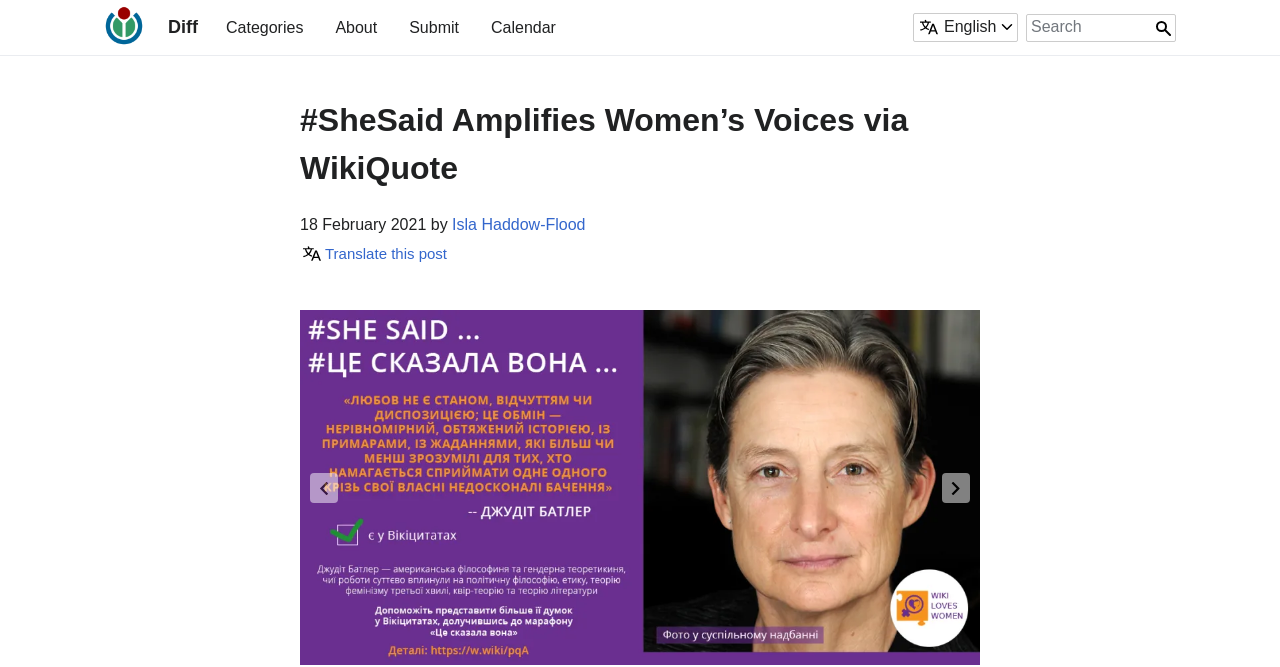Please find the top heading of the webpage and generate its text.

#SheSaid Amplifies Women’s Voices via WikiQuote